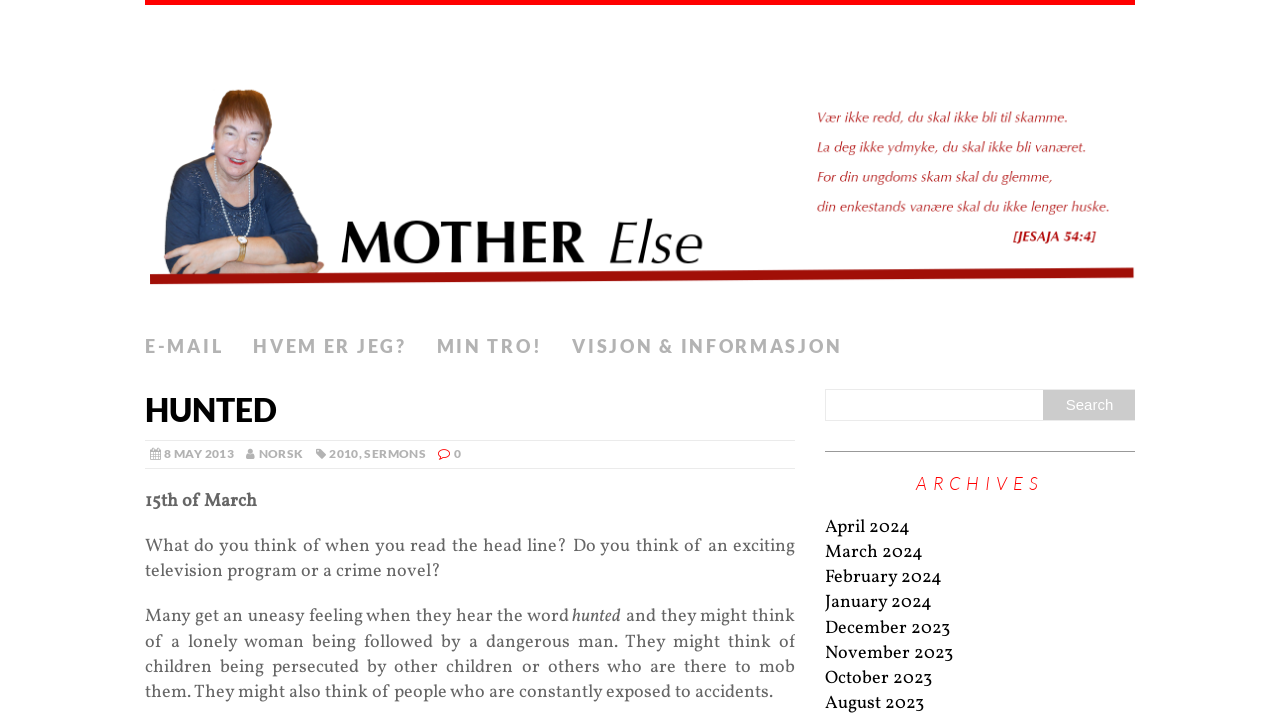What is the first word of the second paragraph?
Answer the question with a single word or phrase derived from the image.

Many